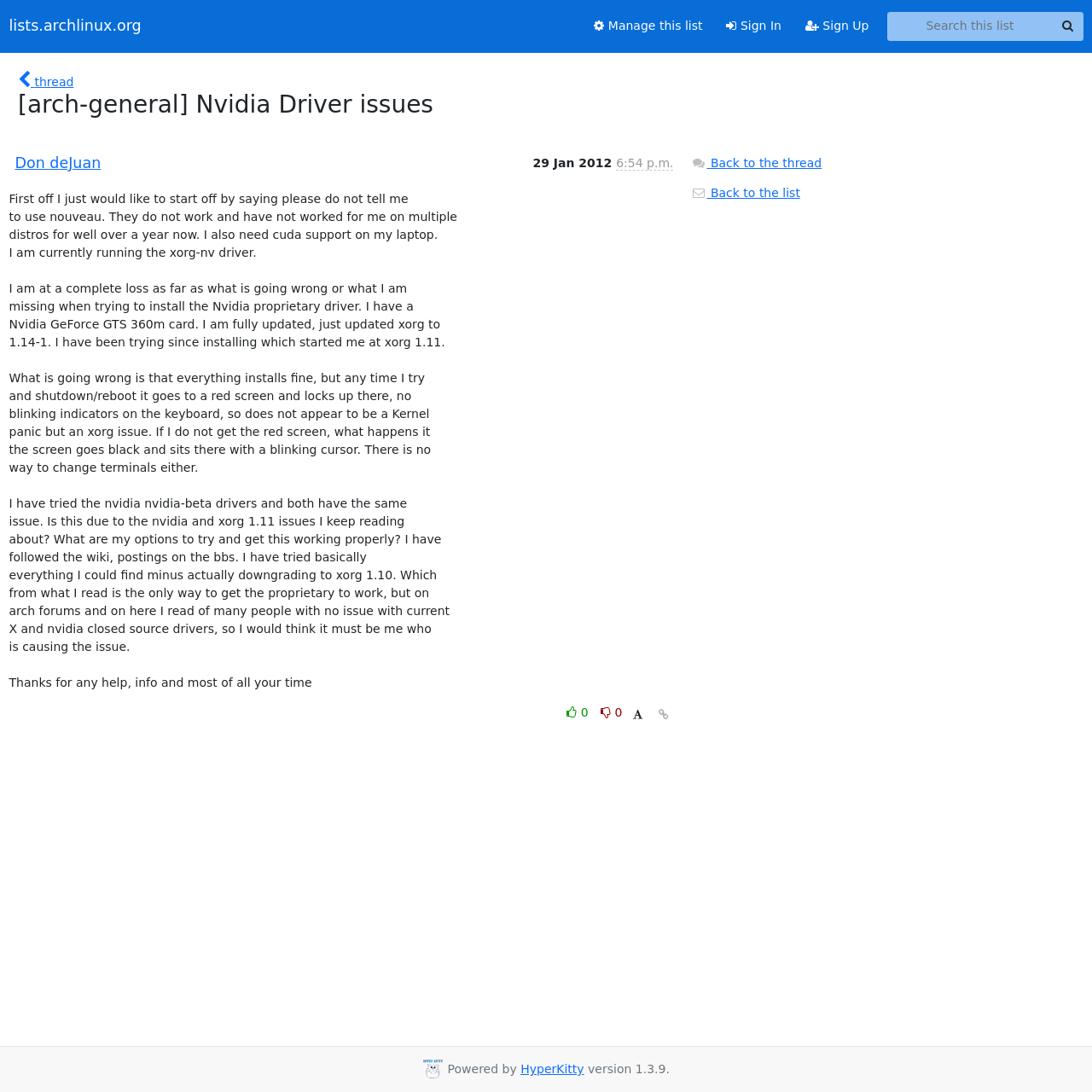Please determine the bounding box coordinates of the element to click in order to execute the following instruction: "Like thread". The coordinates should be four float numbers between 0 and 1, specified as [left, top, right, bottom].

[0.515, 0.642, 0.546, 0.662]